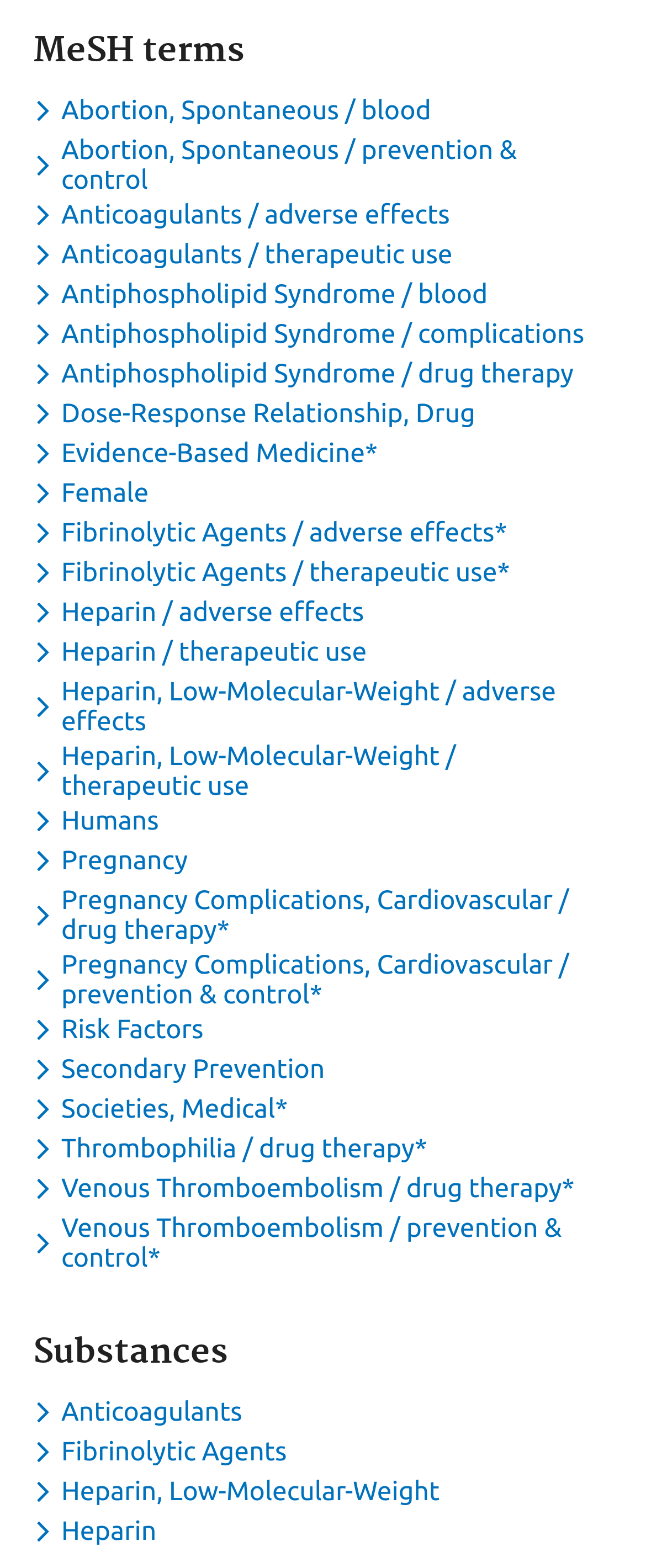Kindly determine the bounding box coordinates for the area that needs to be clicked to execute this instruction: "Toggle dropdown menu for keyword Pregnancy Complications, Cardiovascular / drug therapy".

[0.051, 0.564, 0.923, 0.602]